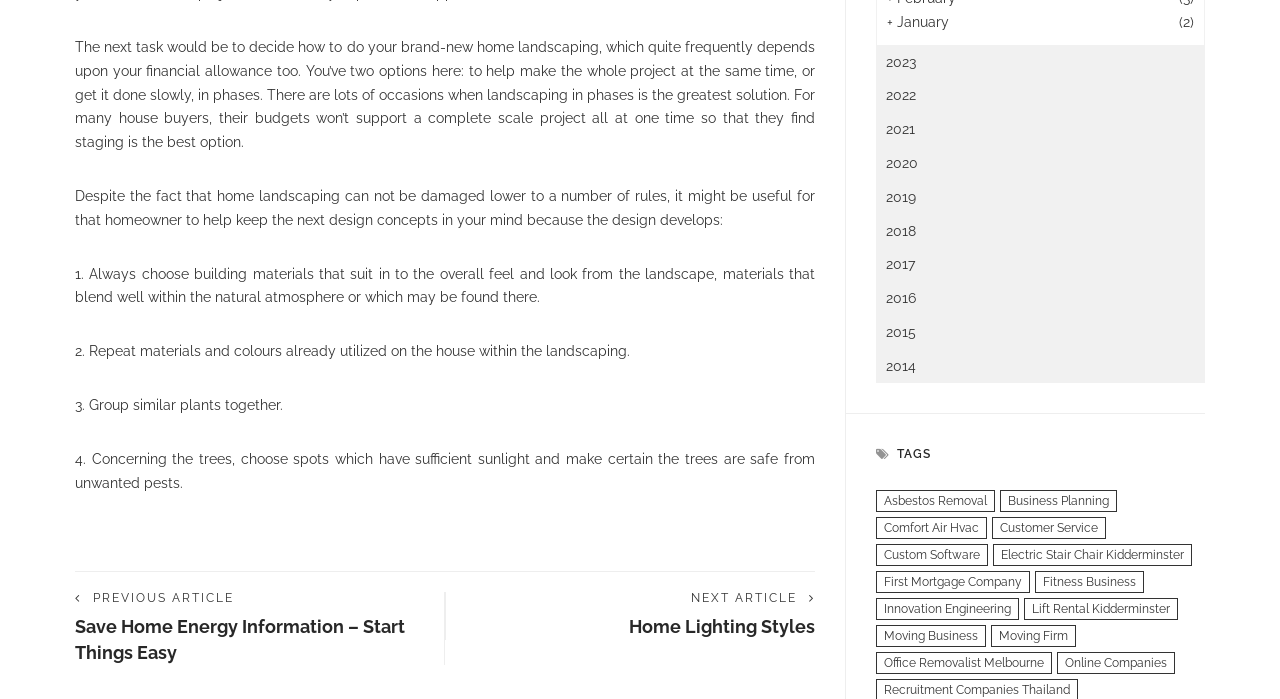Please provide a detailed answer to the question below based on the screenshot: 
What is the category of the link 'Comfort Air hvac'?

The link 'Comfort Air hvac' is categorized under TAGS, which appears to be a section of the webpage listing various topics or keywords.